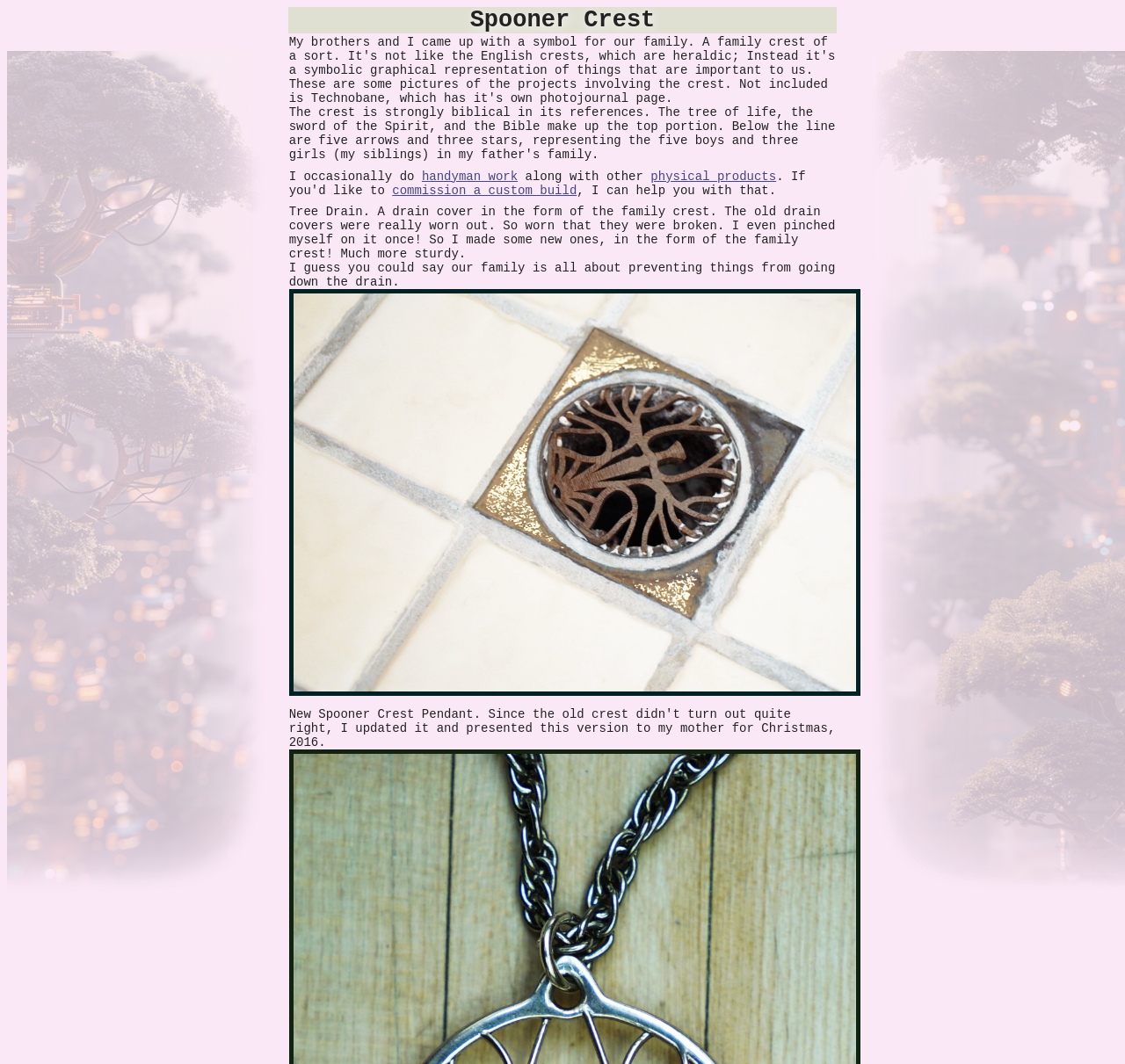Provide your answer in a single word or phrase: 
What is the shape of the drain cover?

Family crest